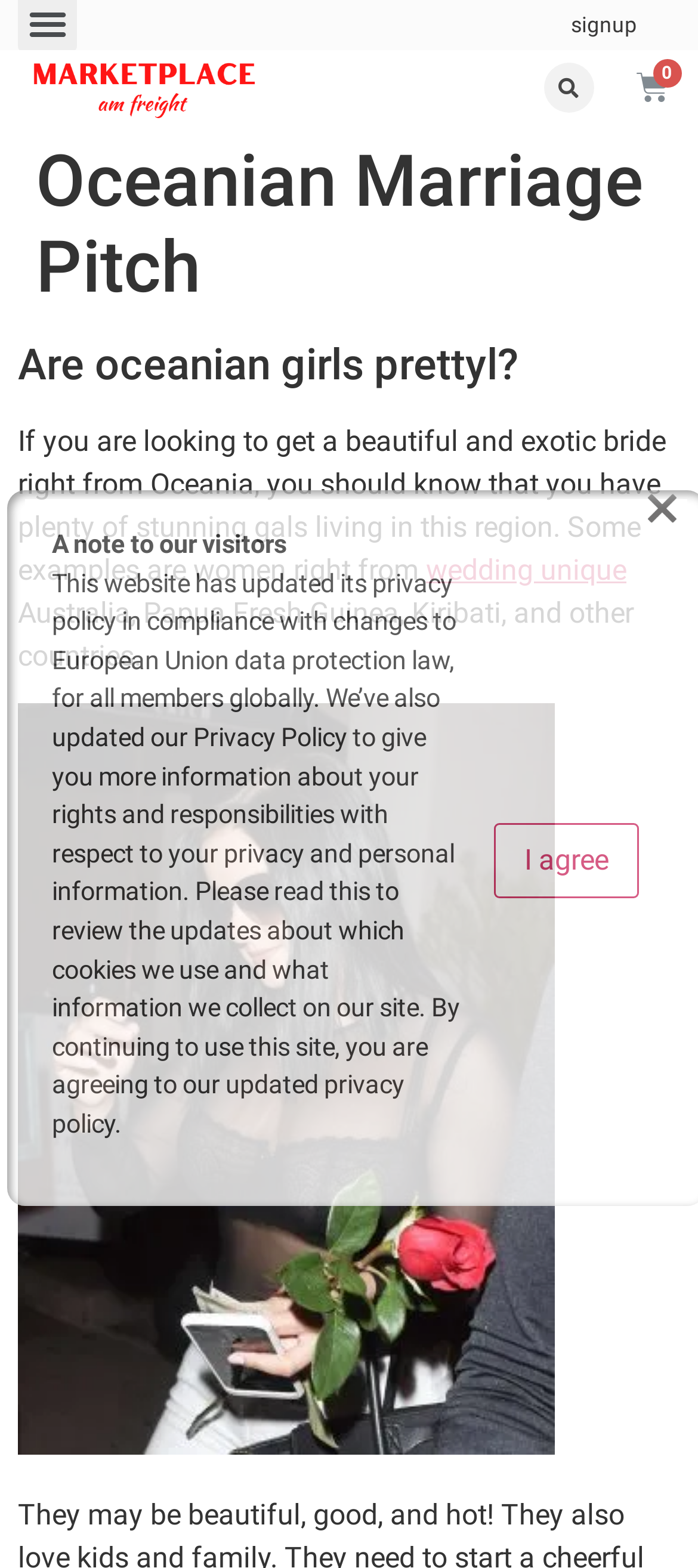What is the function of the 'I agree' button?
Using the image, provide a concise answer in one word or a short phrase.

Accept privacy policy